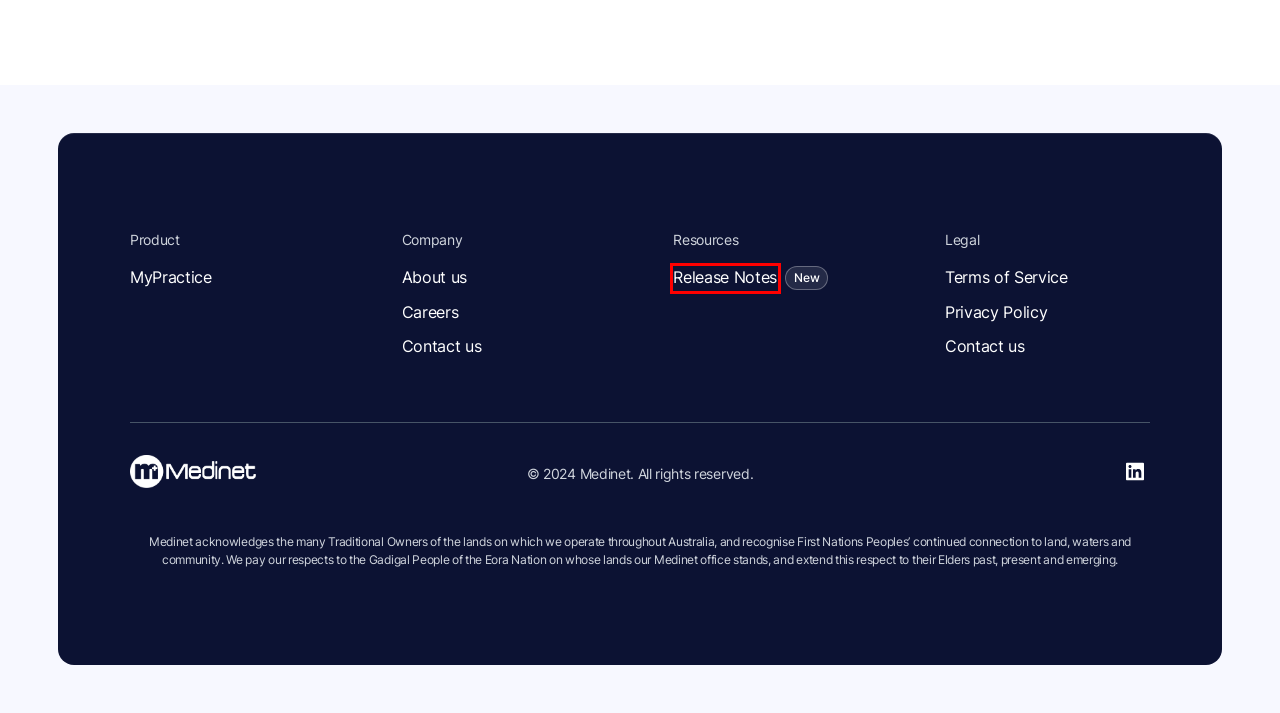Review the screenshot of a webpage which includes a red bounding box around an element. Select the description that best fits the new webpage once the element in the bounding box is clicked. Here are the candidates:
A. Patient Engagement & Telehealth Software - Medinet
B. Request a Demo - Medinet
C. Contact Us - Medinet
D. Release notes - Medinet
E. Careers at Medinet - Medinet
F. Privacy Policy - Medinet
G. Terms of Service - Medinet
H. About Us - Medinet

D